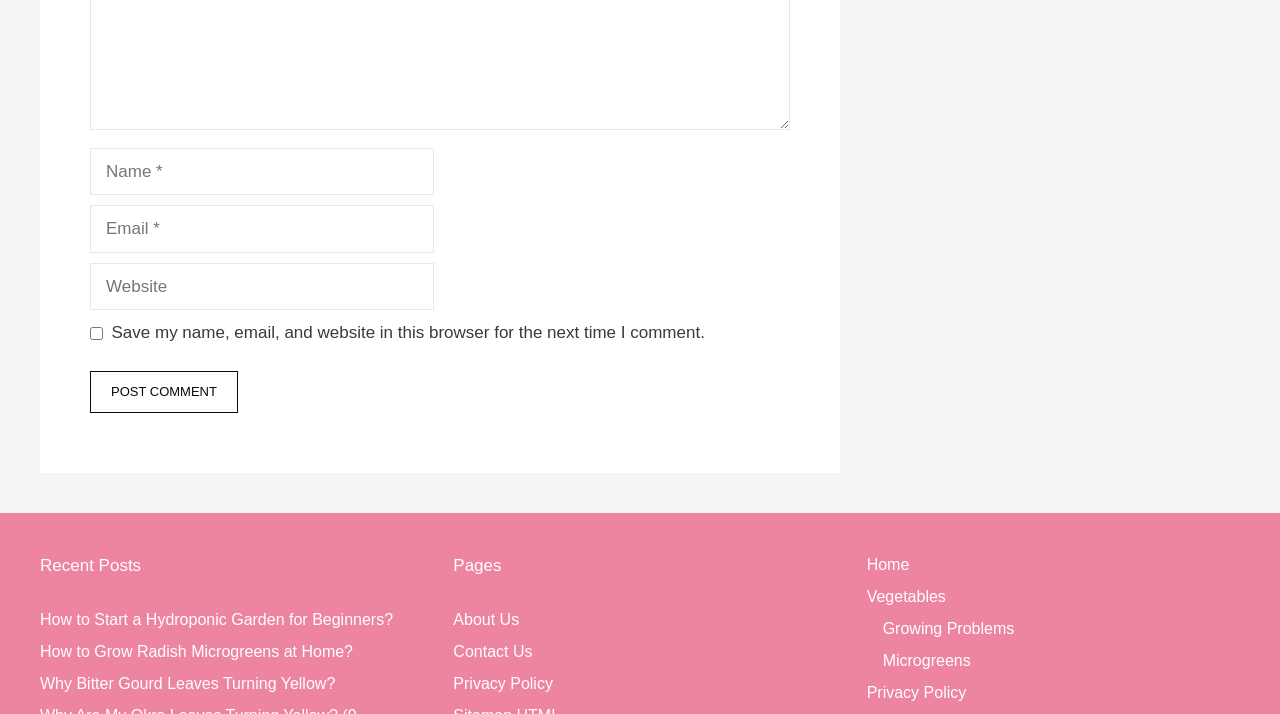Please identify the coordinates of the bounding box that should be clicked to fulfill this instruction: "Input your email".

[0.07, 0.288, 0.339, 0.354]